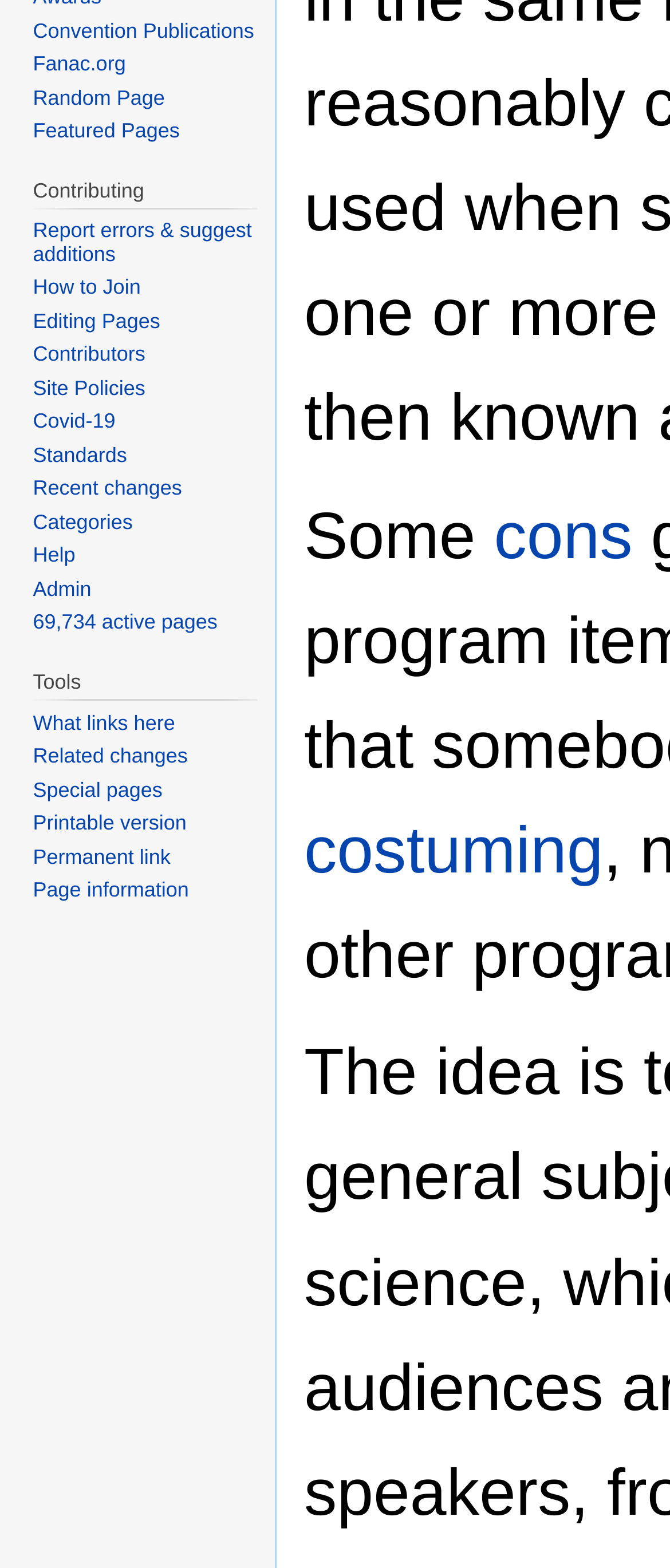From the screenshot, find the bounding box of the UI element matching this description: "Random Page". Supply the bounding box coordinates in the form [left, top, right, bottom], each a float between 0 and 1.

[0.049, 0.054, 0.246, 0.07]